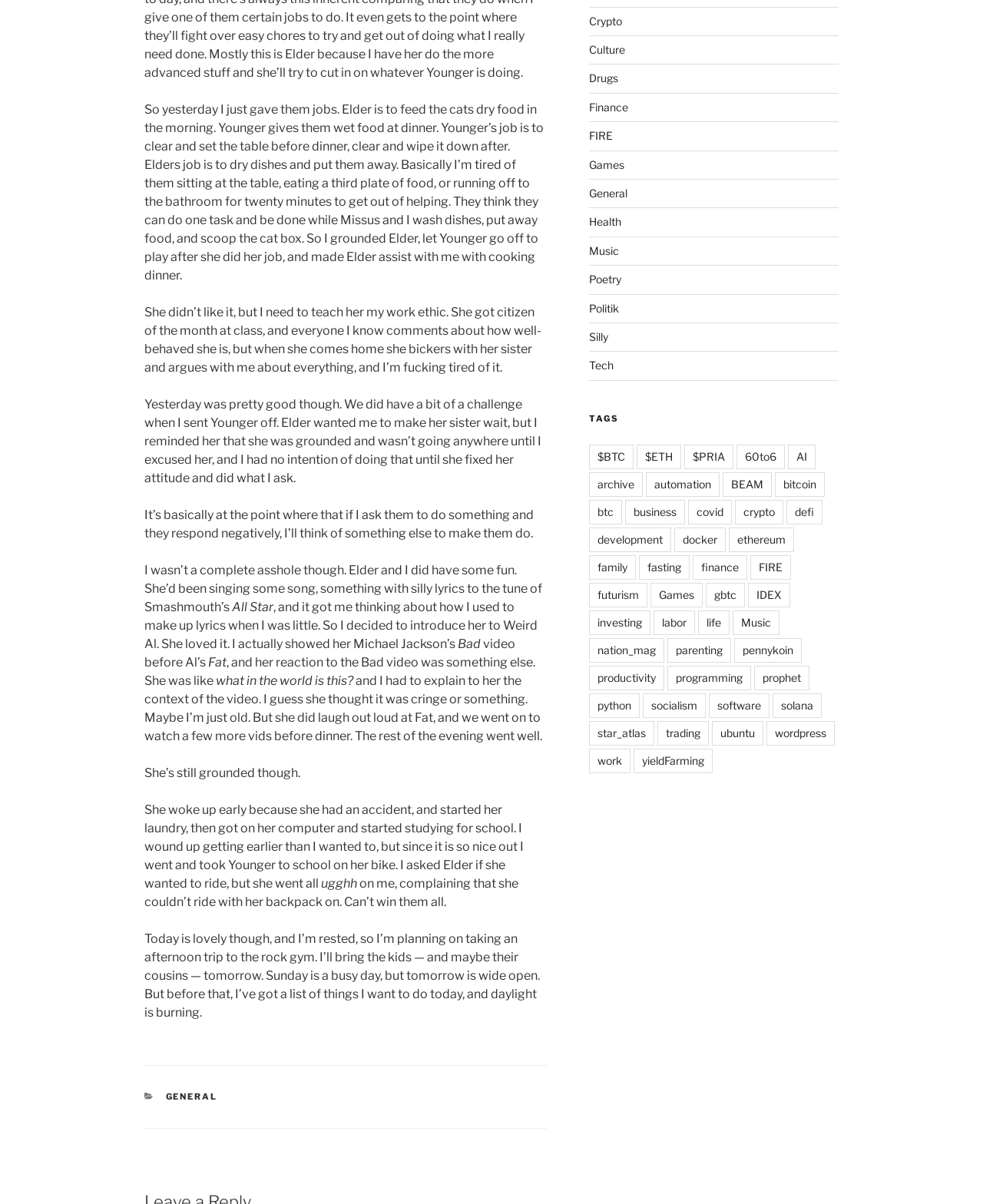Determine the coordinates of the bounding box for the clickable area needed to execute this instruction: "Click on the '$BTC' link".

[0.599, 0.369, 0.644, 0.39]